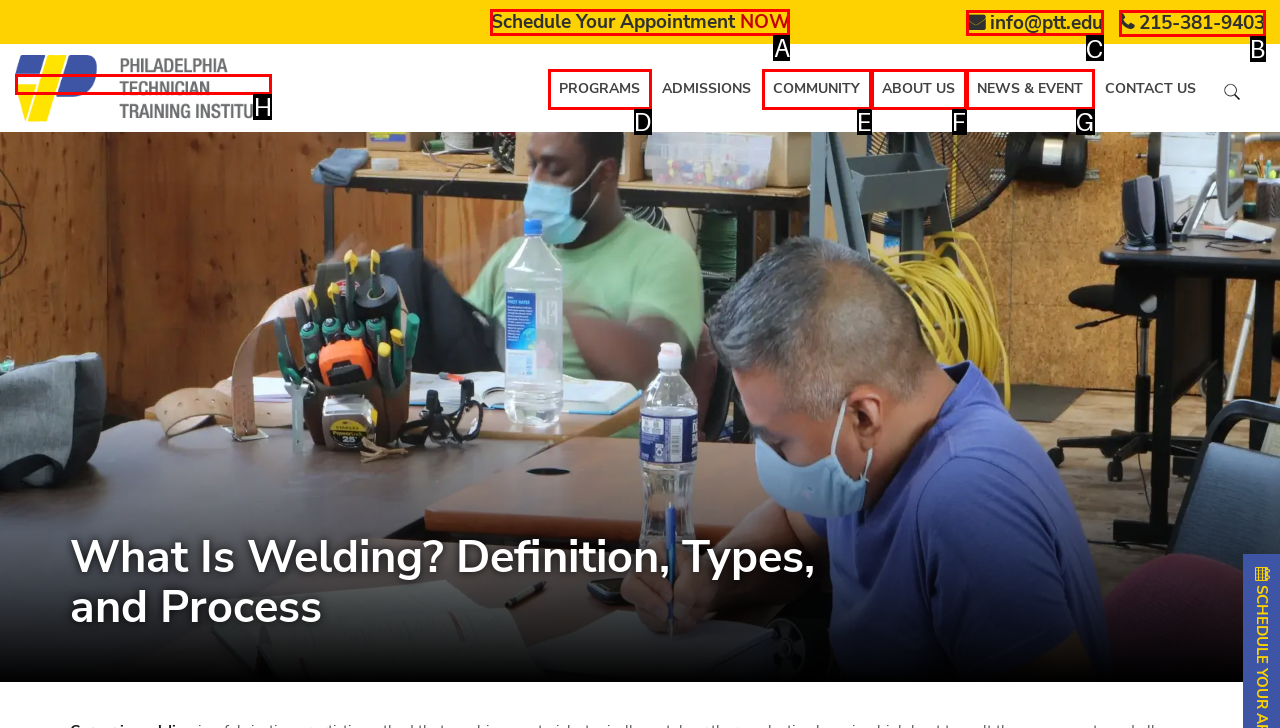Identify the correct UI element to click on to achieve the following task: Contact us through email Respond with the corresponding letter from the given choices.

C